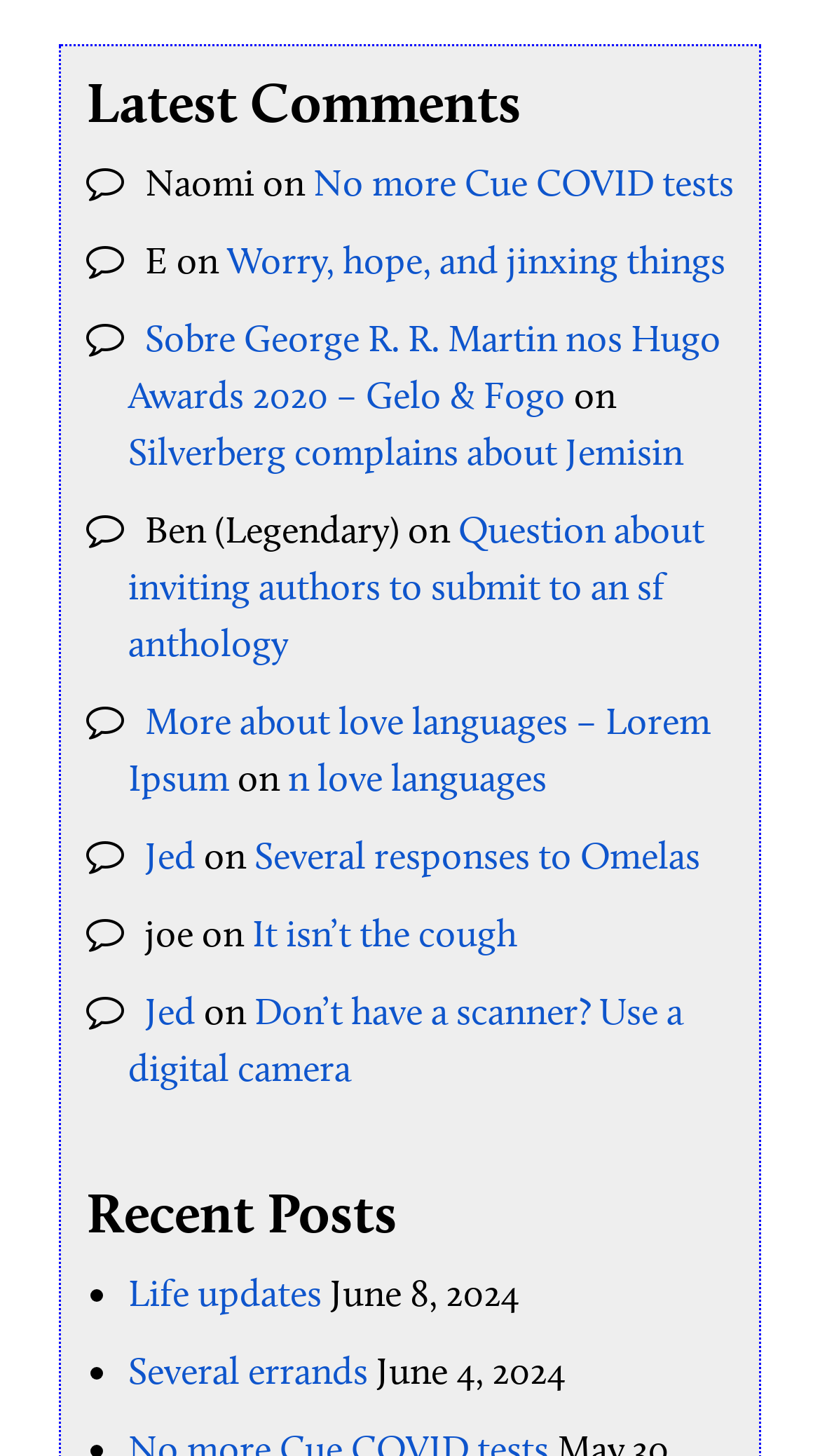What is the title of the first section?
Using the details from the image, give an elaborate explanation to answer the question.

The first section of the webpage has a heading element with the text 'Latest Comments', which indicates that this section is dedicated to displaying the latest comments.